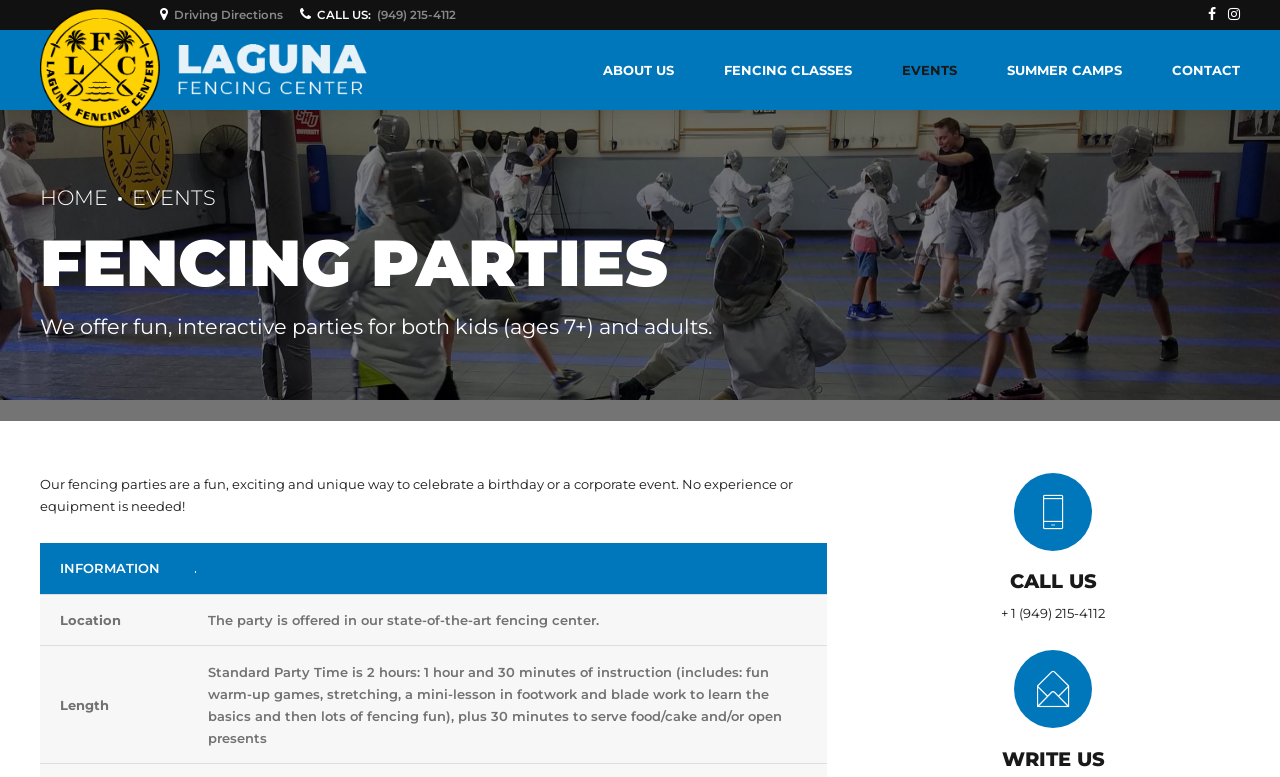Where are the fencing parties held?
Refer to the image and offer an in-depth and detailed answer to the question.

I found the location by looking at the grid cell with the text 'Location' and the adjacent grid cell with the text 'The party is offered in our state-of-the-art fencing center'.